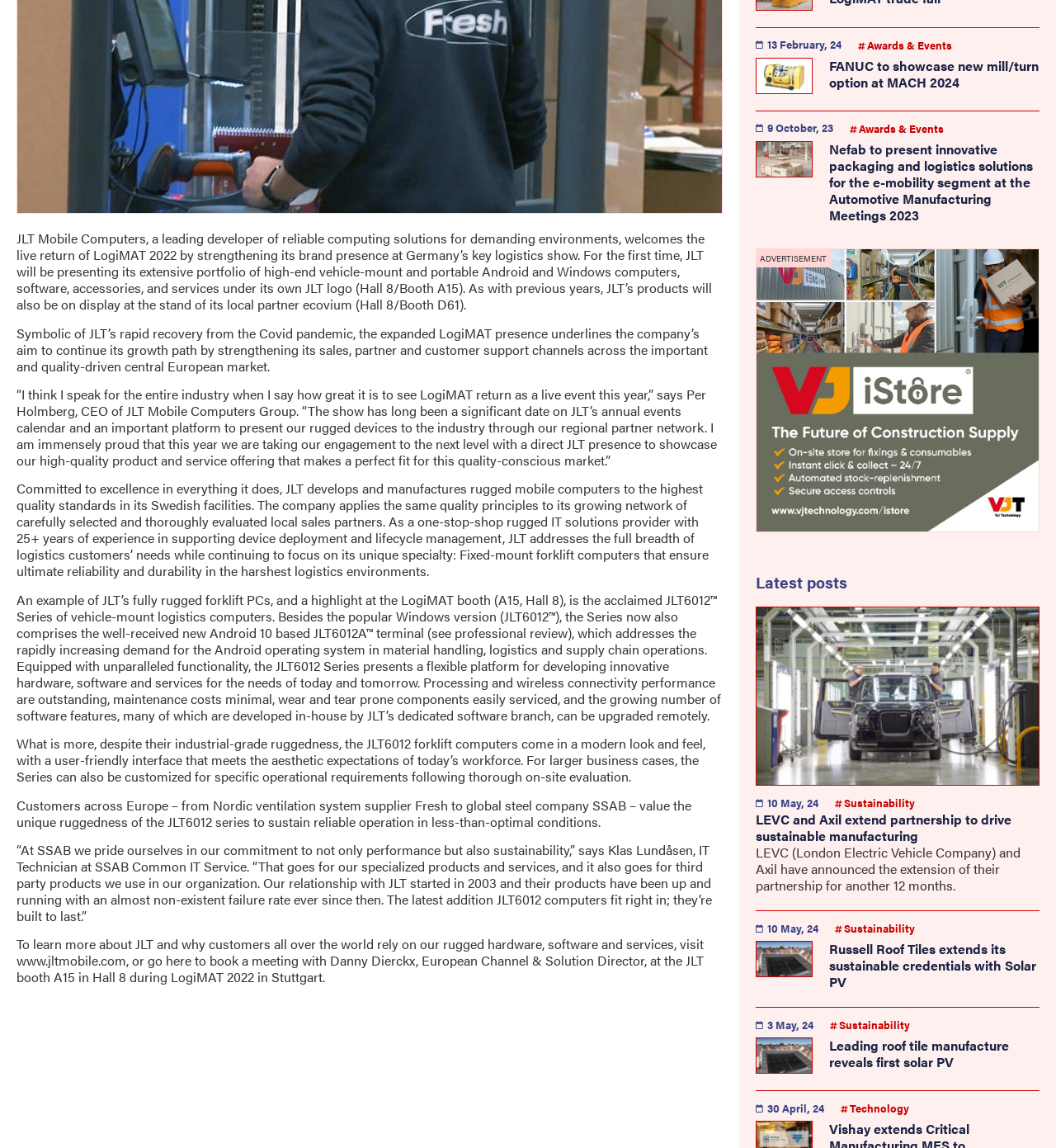Given the element description, predict the bounding box coordinates in the format (top-left x, top-left y, bottom-right x, bottom-right y). Make sure all values are between 0 and 1. Here is the element description: Calendar

[0.508, 0.319, 0.738, 0.332]